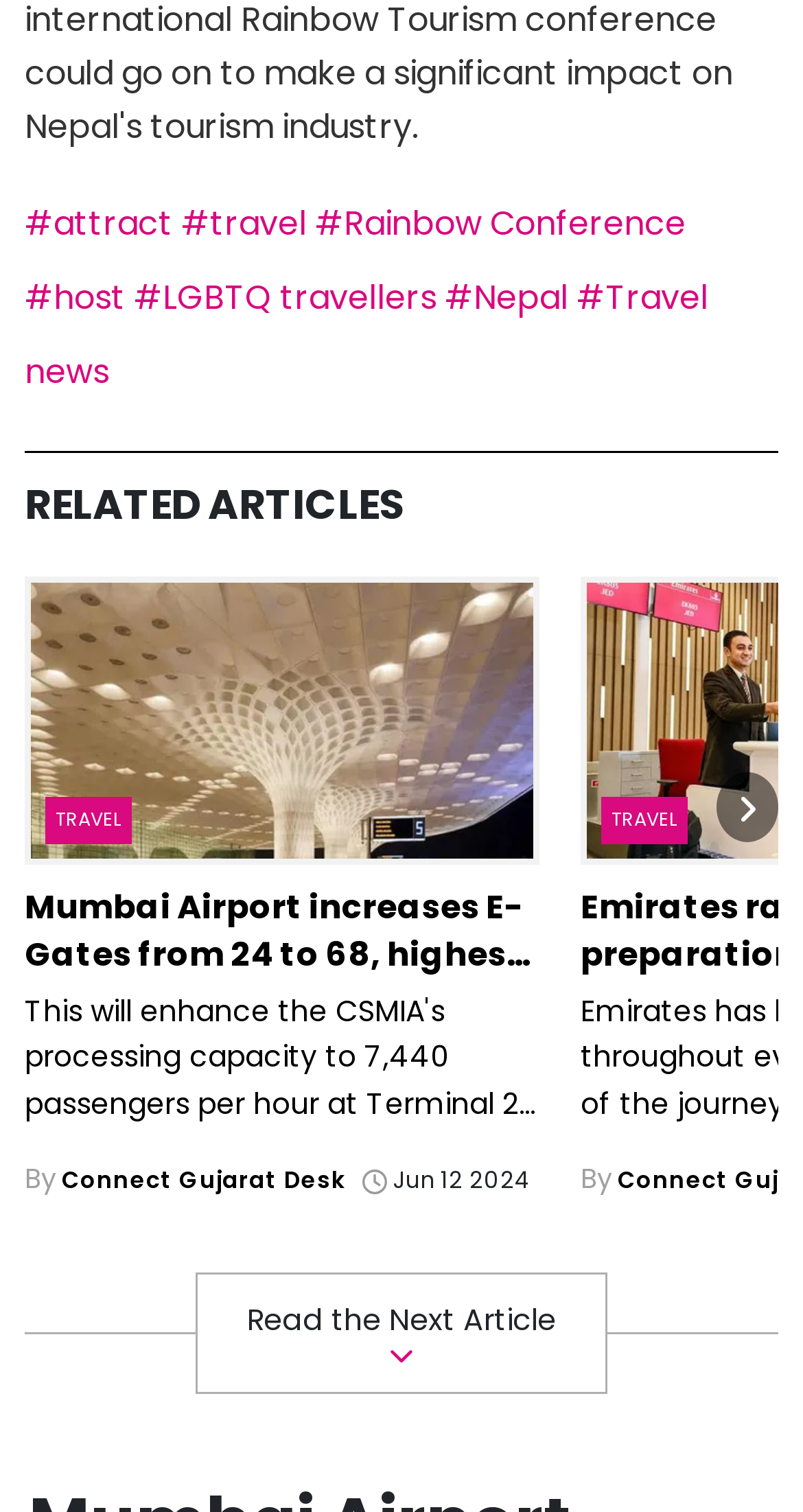Predict the bounding box of the UI element based on the description: "By". The coordinates should be four float numbers between 0 and 1, formatted as [left, top, right, bottom].

[0.723, 0.77, 0.769, 0.791]